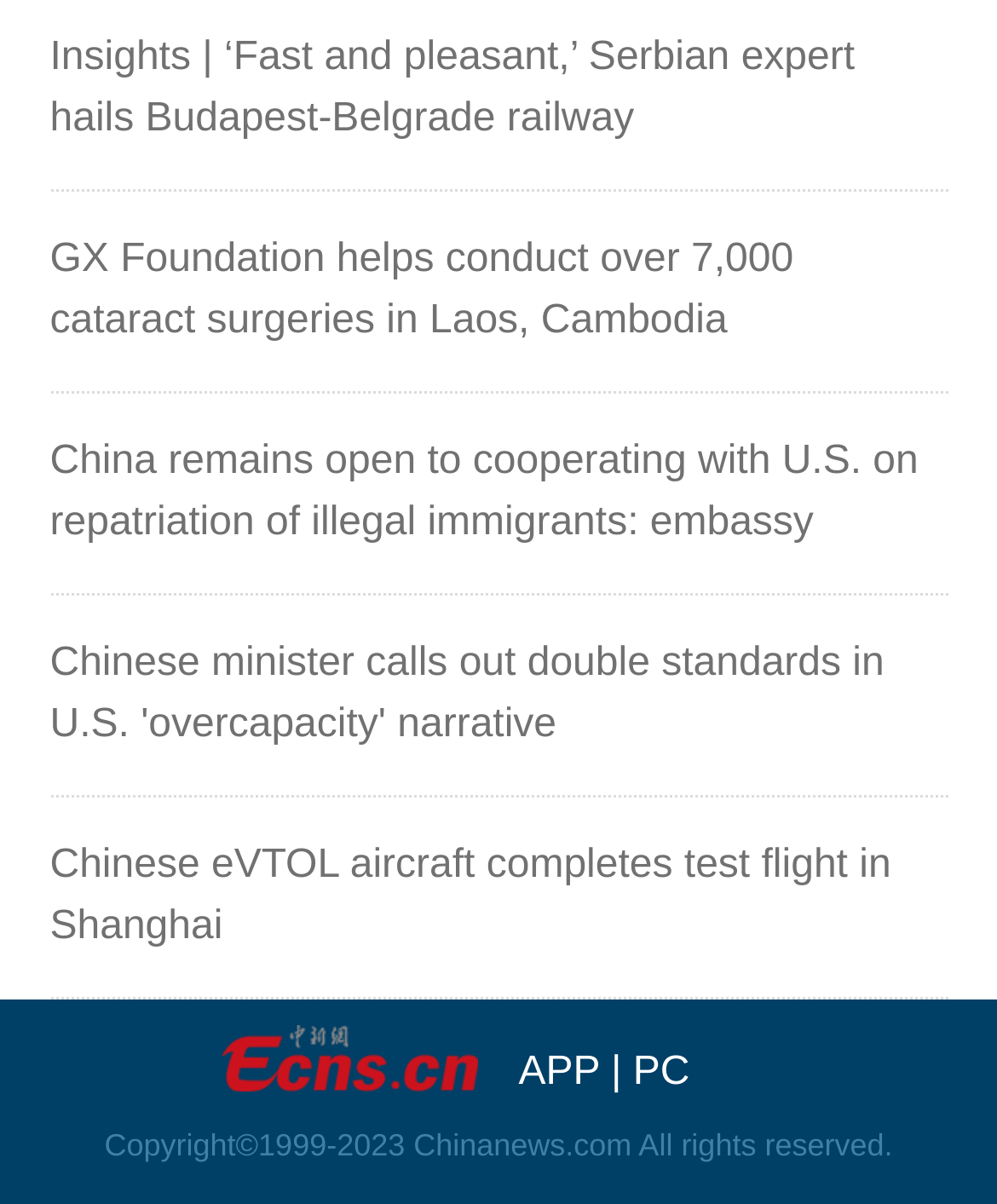What is the purpose of the 'APP' and 'PC' links?
Please respond to the question with a detailed and thorough explanation.

I observed the links 'APP' [146] and 'PC' [148] with their corresponding StaticText element [147] containing a separator. This suggests that these links are for selecting the platform to access the website, either through a mobile app or a PC.